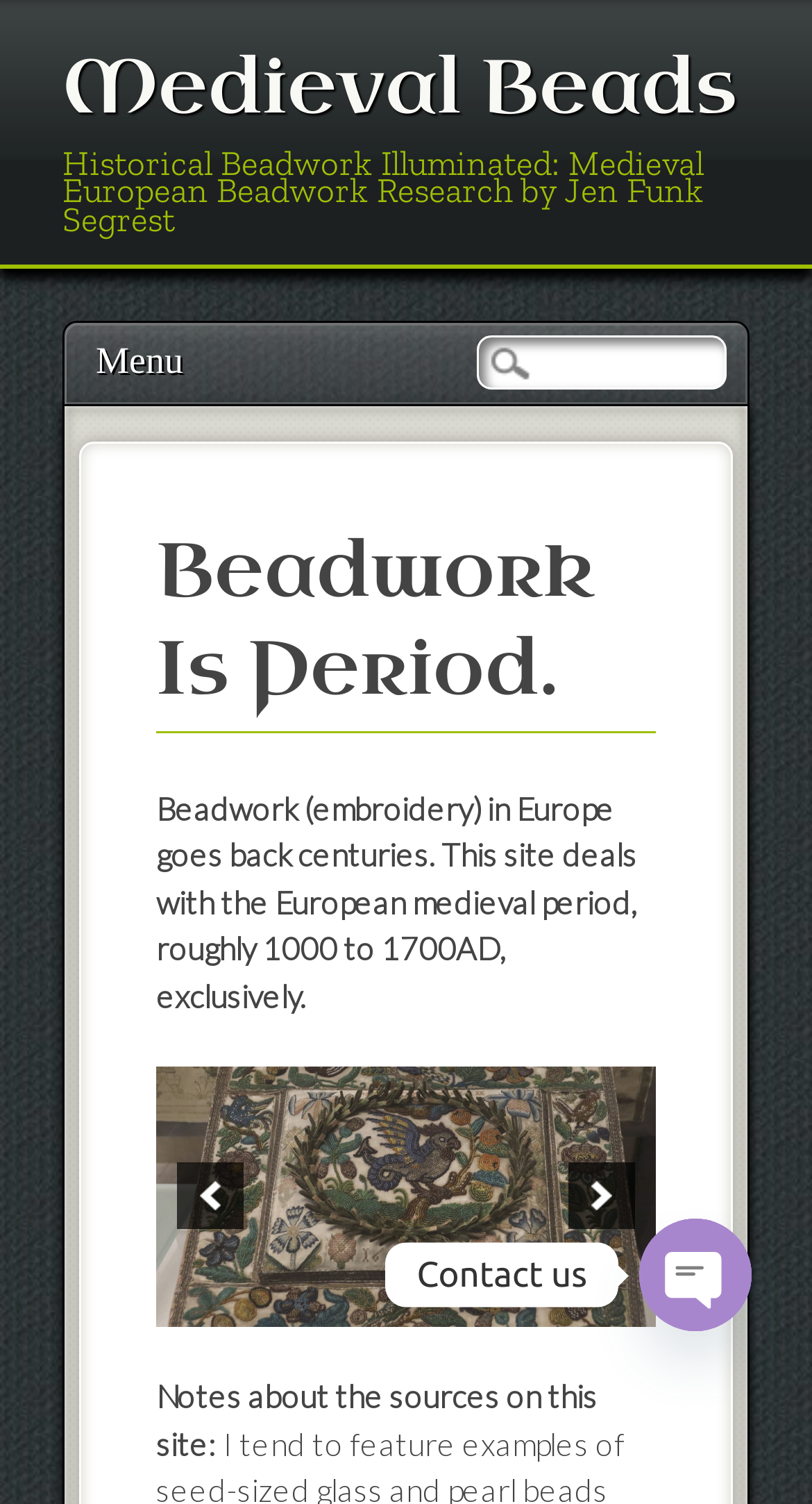Use a single word or phrase to answer the question: What social media platforms are available for contact?

Instagram, Facebook Messenger